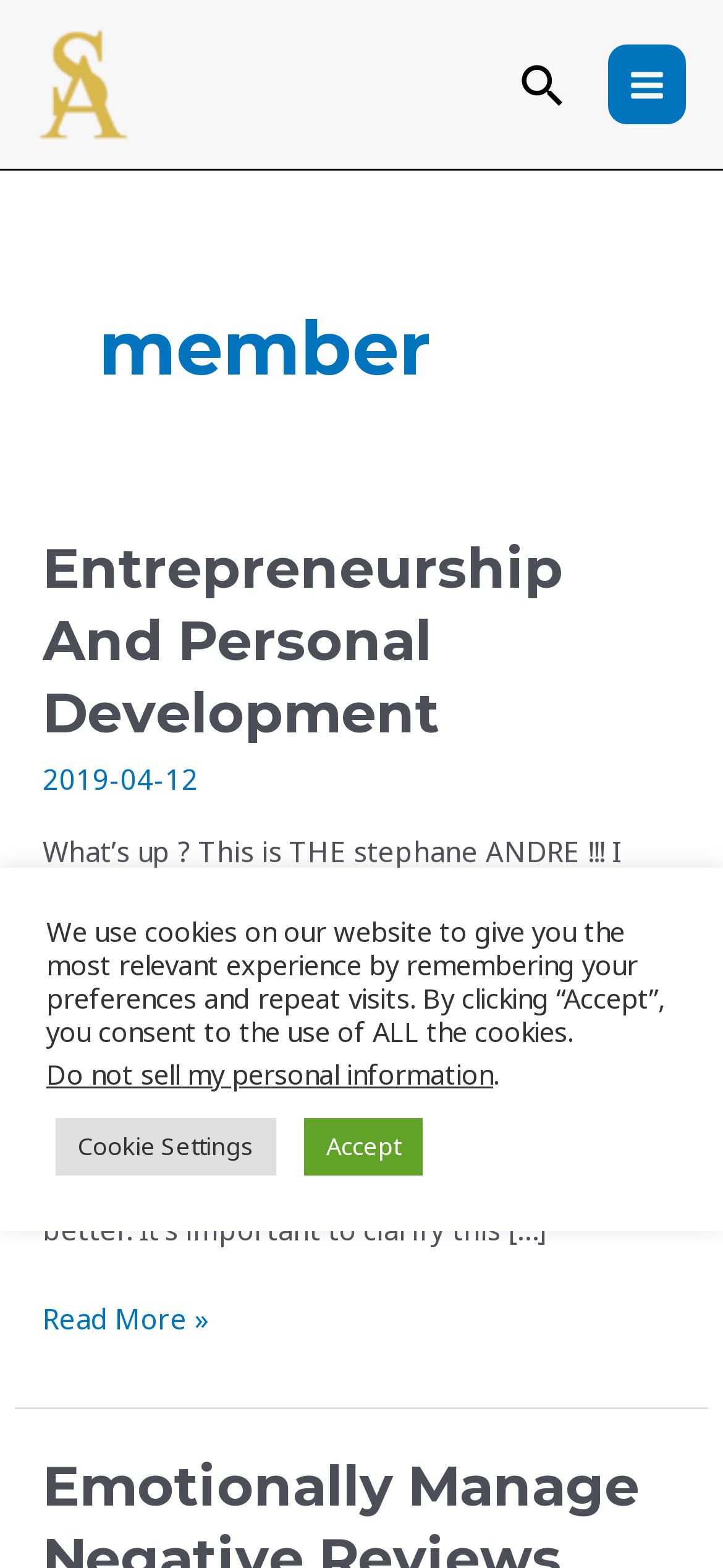Please analyze the image and provide a thorough answer to the question:
What is the date of the article?

The date of the article can be found in the article section, where it is written as '2019-04-12' in a static text element.